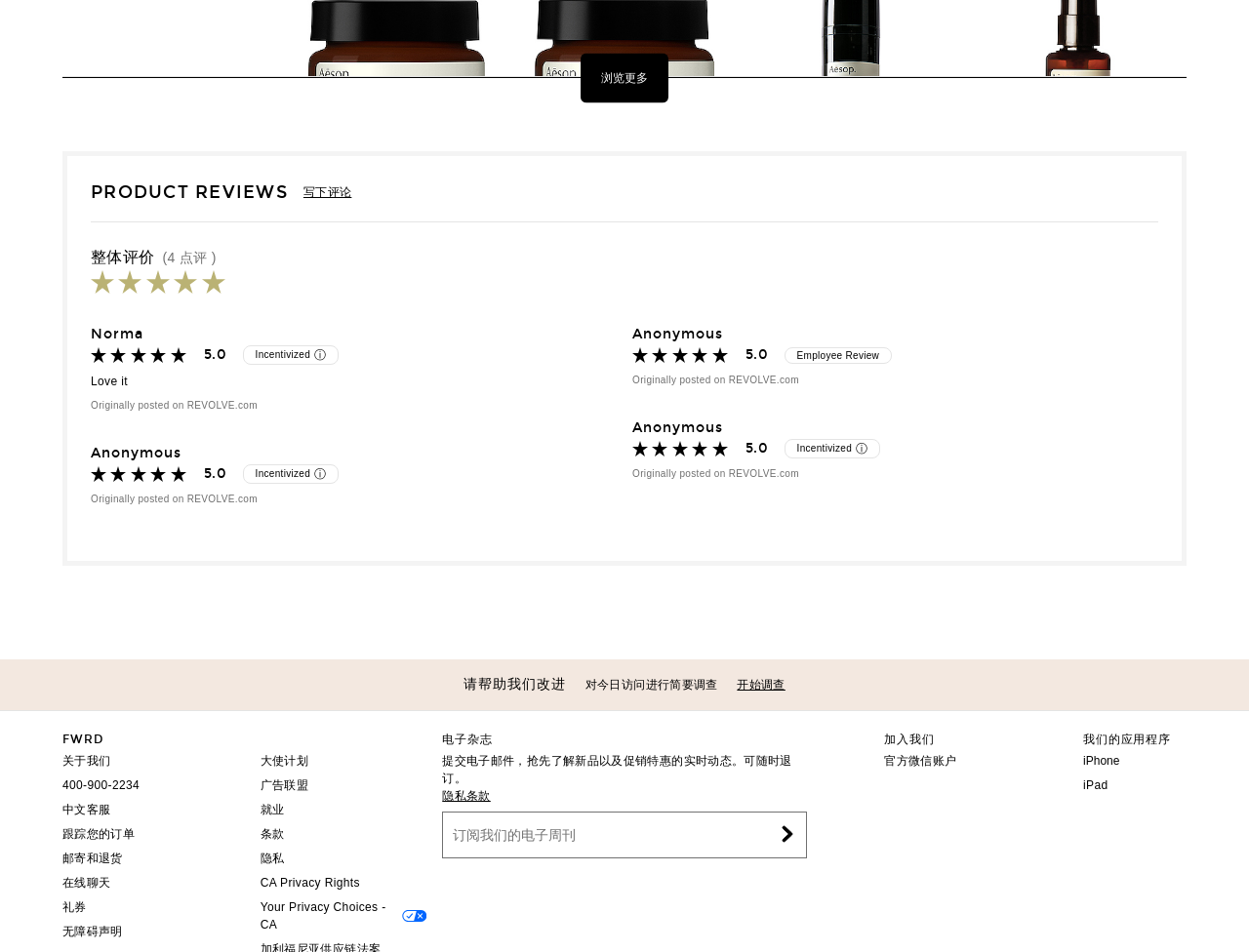Please find the bounding box coordinates of the element's region to be clicked to carry out this instruction: "Write a review".

[0.243, 0.195, 0.282, 0.209]